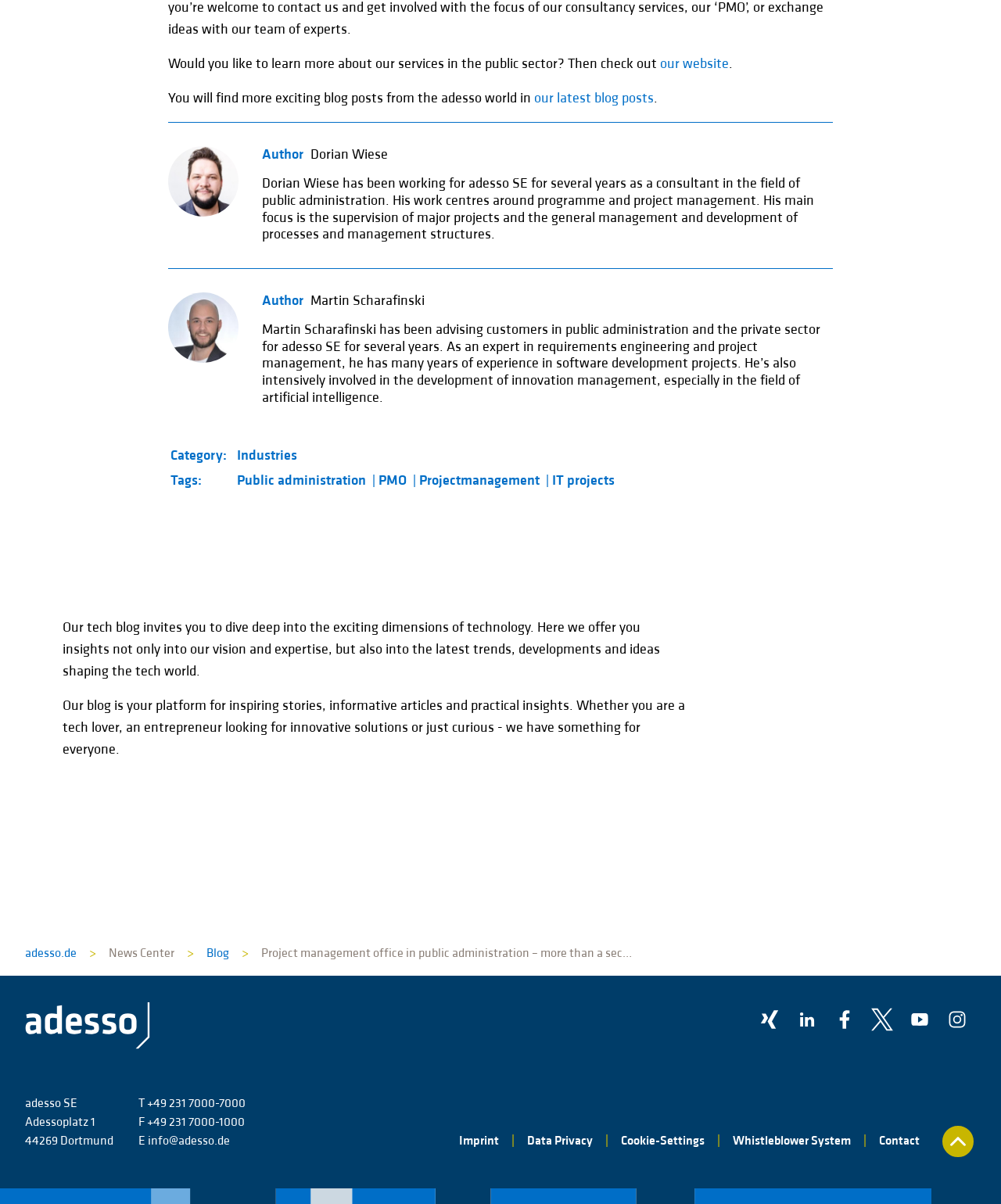Please use the details from the image to answer the following question comprehensively:
What is the main topic of the blog post?

I found the main topic by looking at the breadcrumb navigation at the bottom of the page, which shows the title of the blog post as 'Project management office in public administration – more than a secretary’s office'.